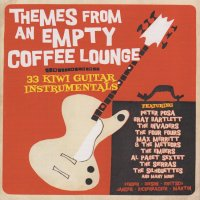What type of aesthetic does the album cover blend?
Please respond to the question with a detailed and thorough explanation.

The caption describes the overall design of the album cover as blending a retro aesthetic with a contemporary flair, making it an eye-catching addition to any music collection.